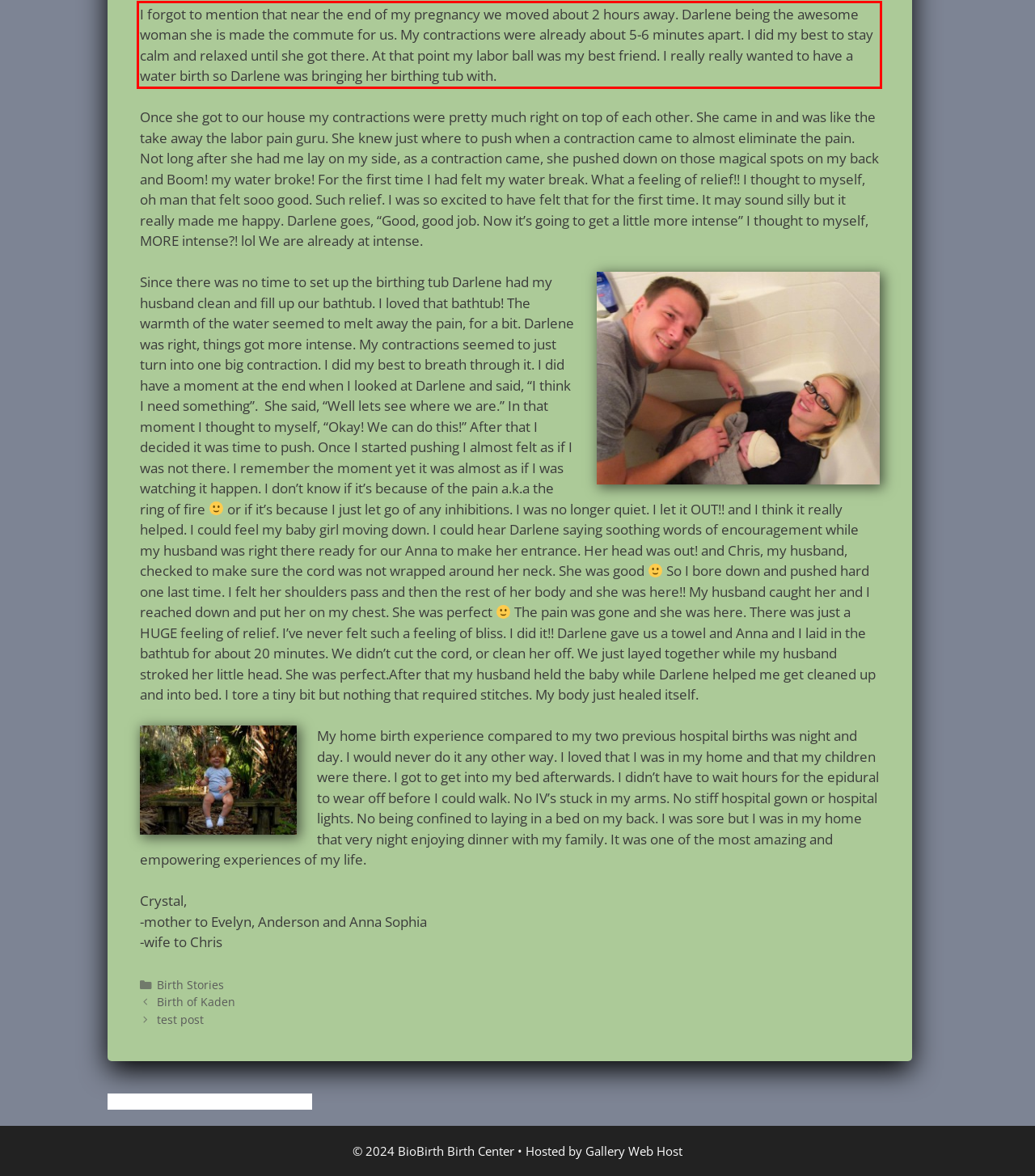You are presented with a webpage screenshot featuring a red bounding box. Perform OCR on the text inside the red bounding box and extract the content.

I forgot to mention that near the end of my pregnancy we moved about 2 hours away. Darlene being the awesome woman she is made the commute for us. My contractions were already about 5-6 minutes apart. I did my best to stay calm and relaxed until she got there. At that point my labor ball was my best friend. I really really wanted to have a water birth so Darlene was bringing her birthing tub with.